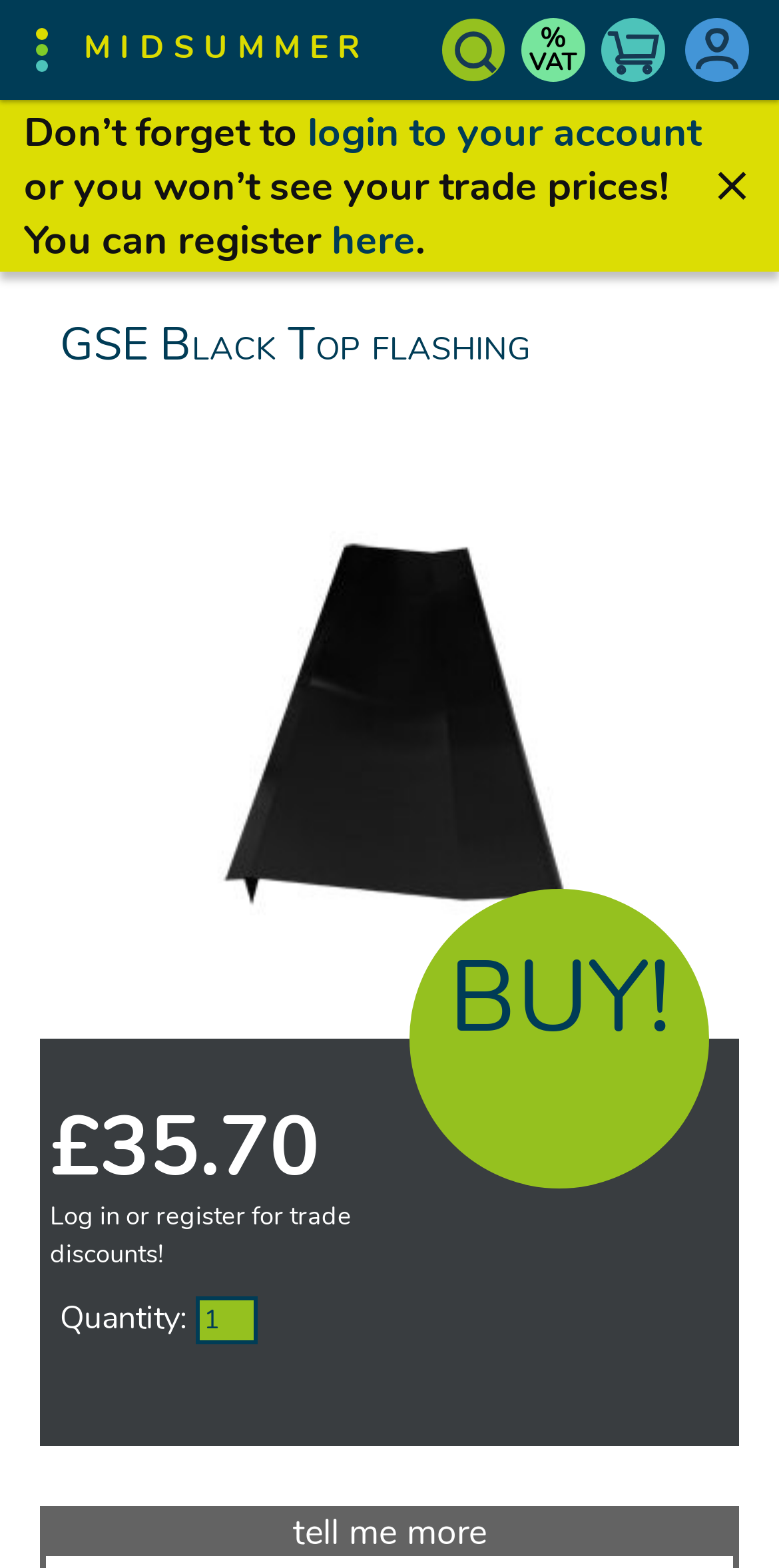Highlight the bounding box of the UI element that corresponds to this description: "+91-9053374149".

None